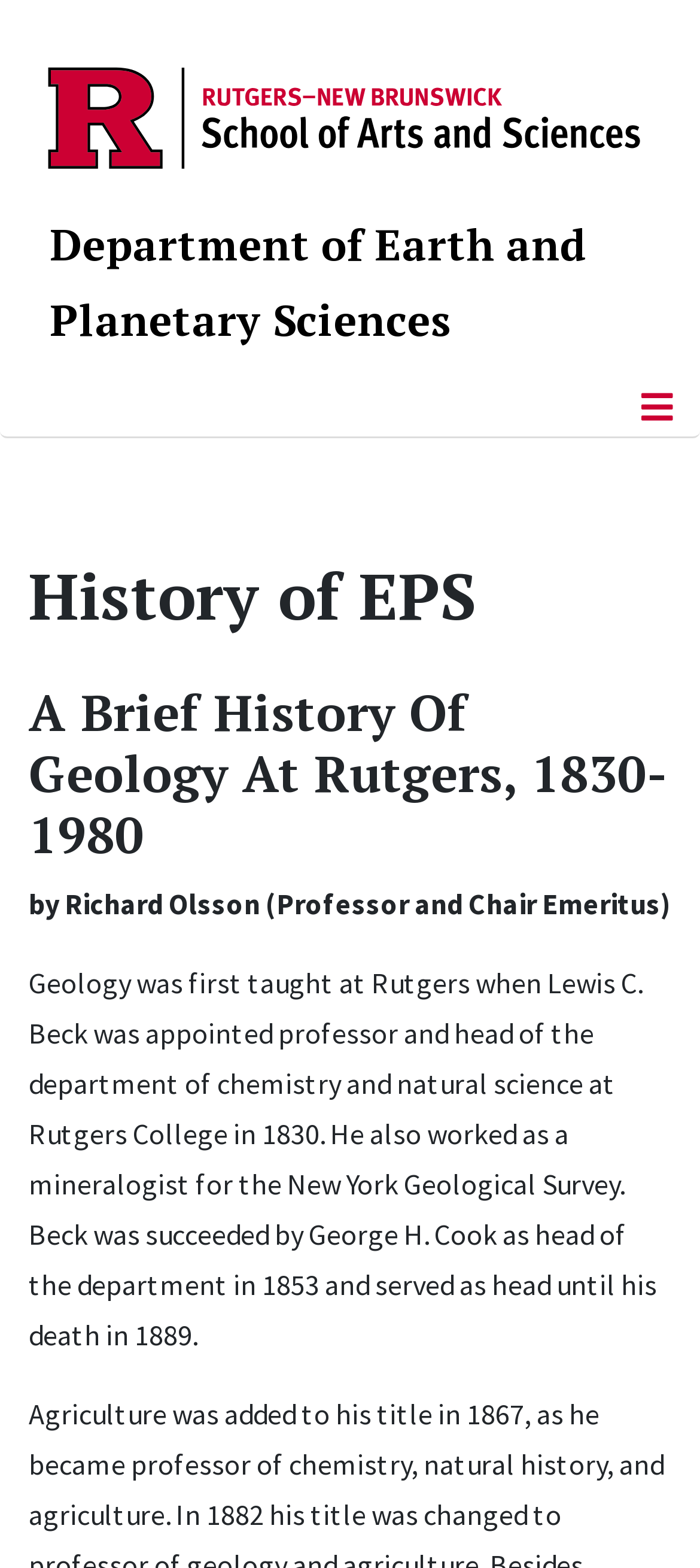Answer the question in a single word or phrase:
What is the name of the department?

Department of Earth and Planetary Sciences